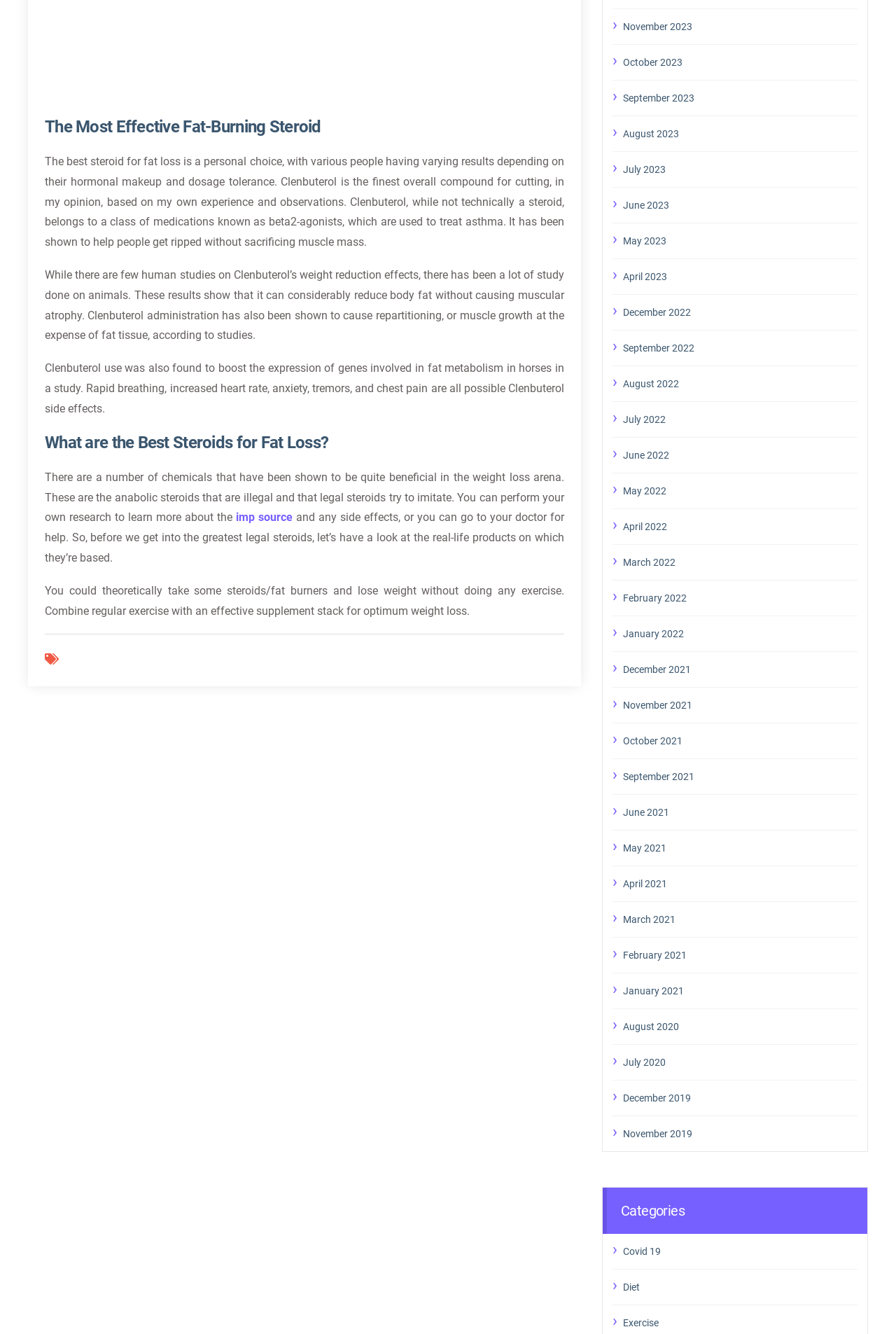Determine the bounding box coordinates for the area that needs to be clicked to fulfill this task: "Read the article about the best steroid for fat loss". The coordinates must be given as four float numbers between 0 and 1, i.e., [left, top, right, bottom].

[0.05, 0.116, 0.63, 0.186]